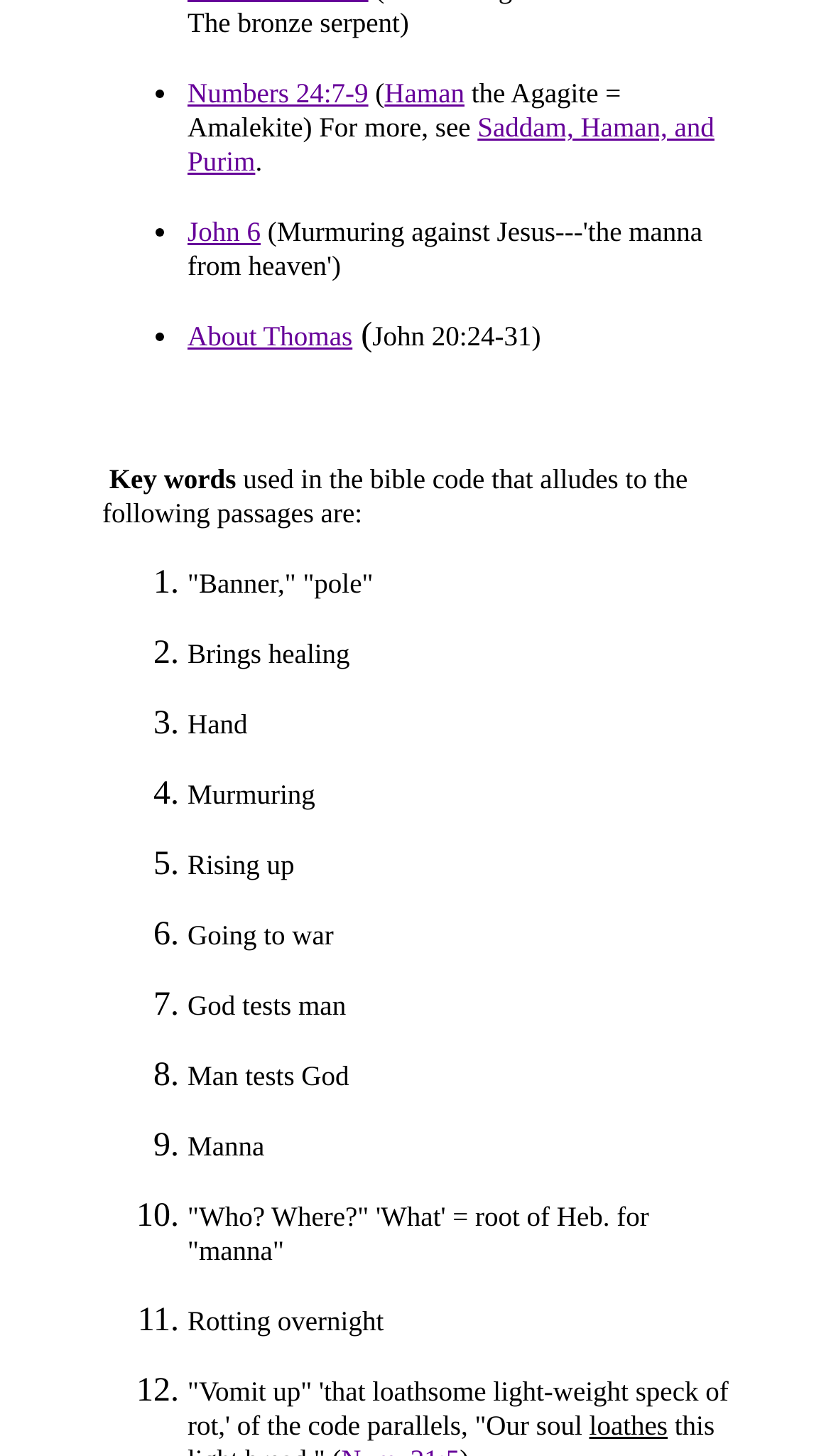Locate the bounding box of the UI element described by: "About Thomas" in the given webpage screenshot.

[0.226, 0.22, 0.424, 0.242]